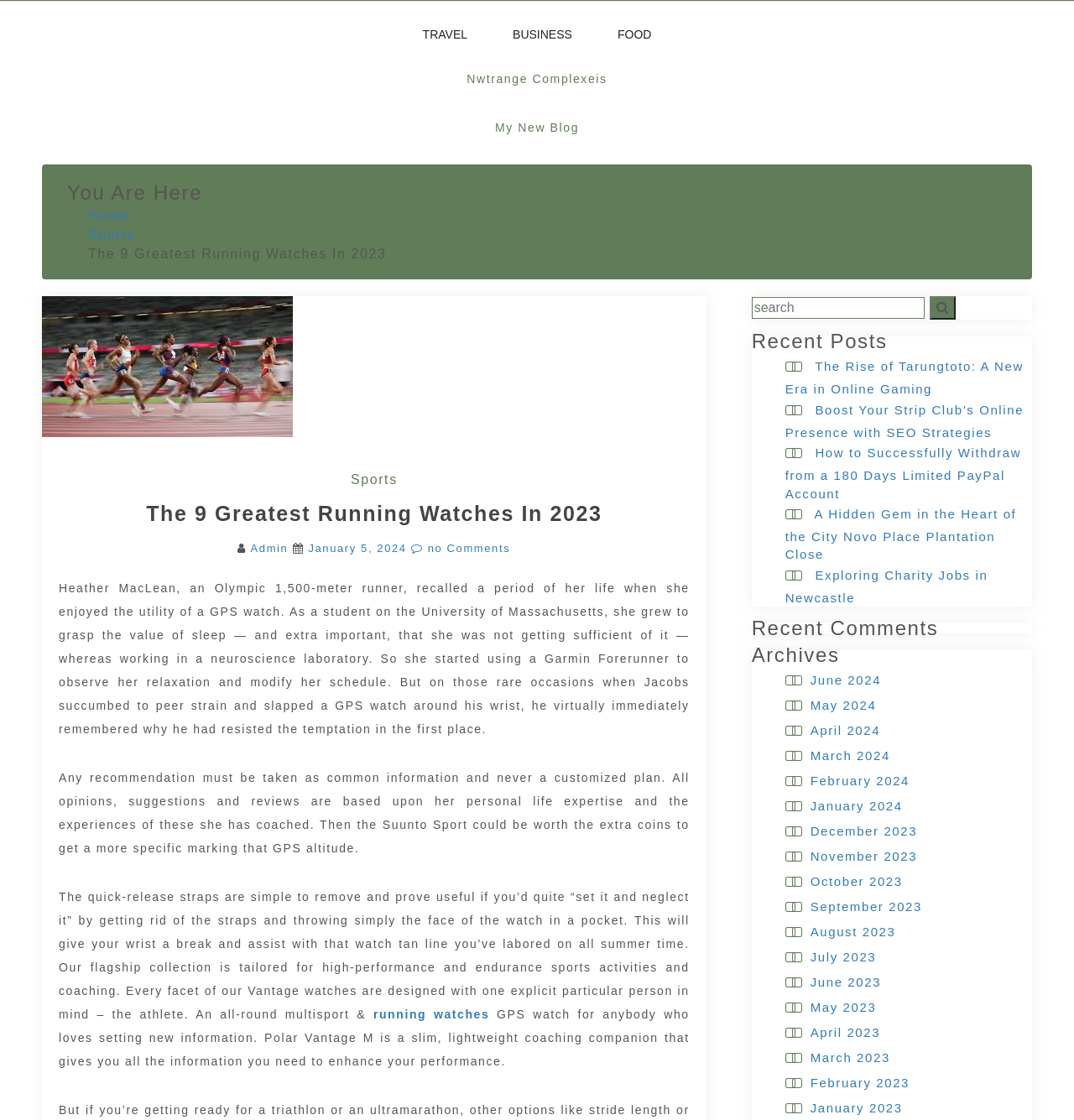Bounding box coordinates are specified in the format (top-left x, top-left y, bottom-right x, bottom-right y). All values are floating point numbers bounded between 0 and 1. Please provide the bounding box coordinate of the region this sentence describes: June 2024

[0.754, 0.601, 0.82, 0.614]